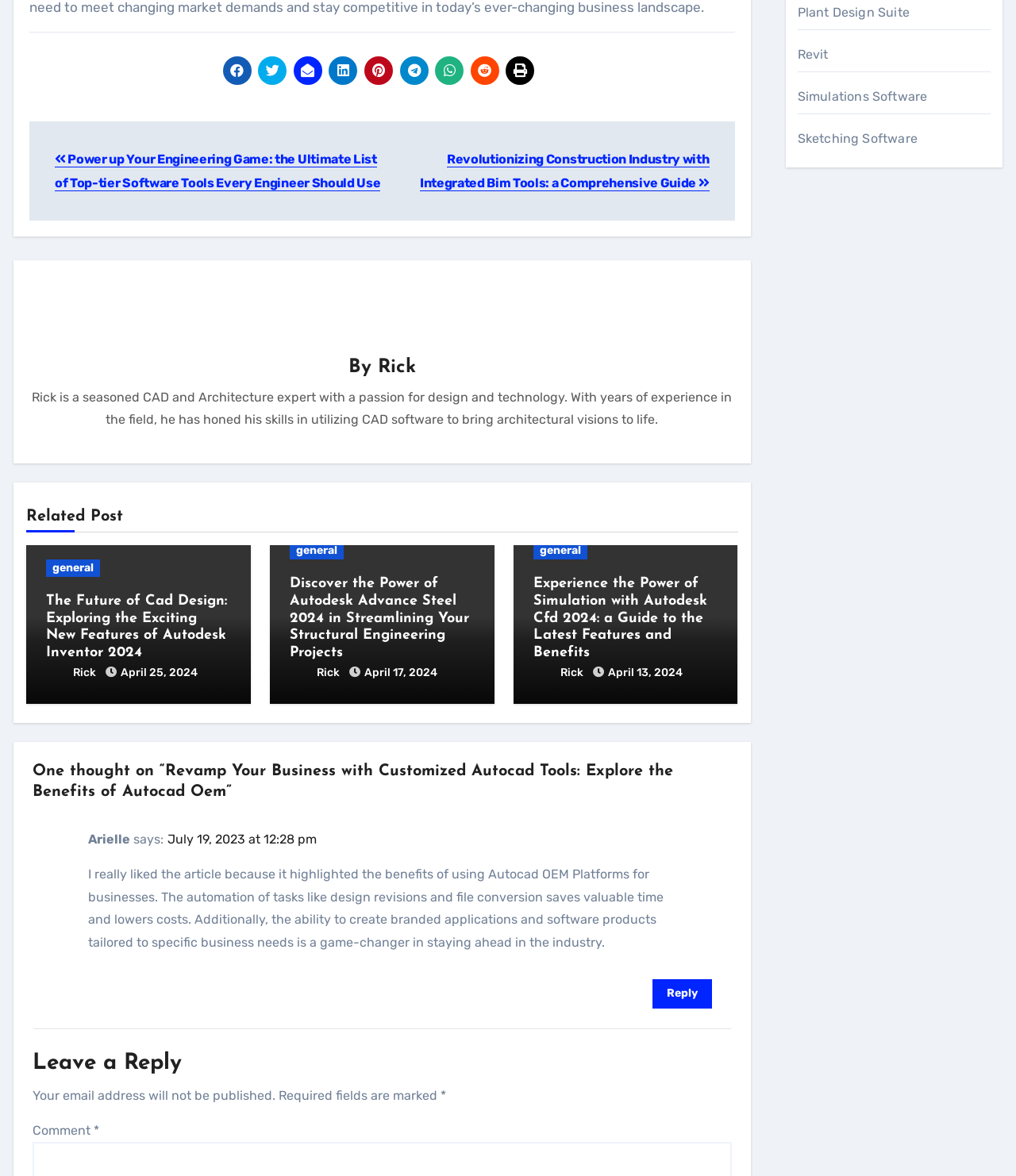How many related posts are listed on this webpage?
Please give a well-detailed answer to the question.

I counted the number of related posts listed under the 'Related Post' heading. There are three related posts listed, each with a title and a link.